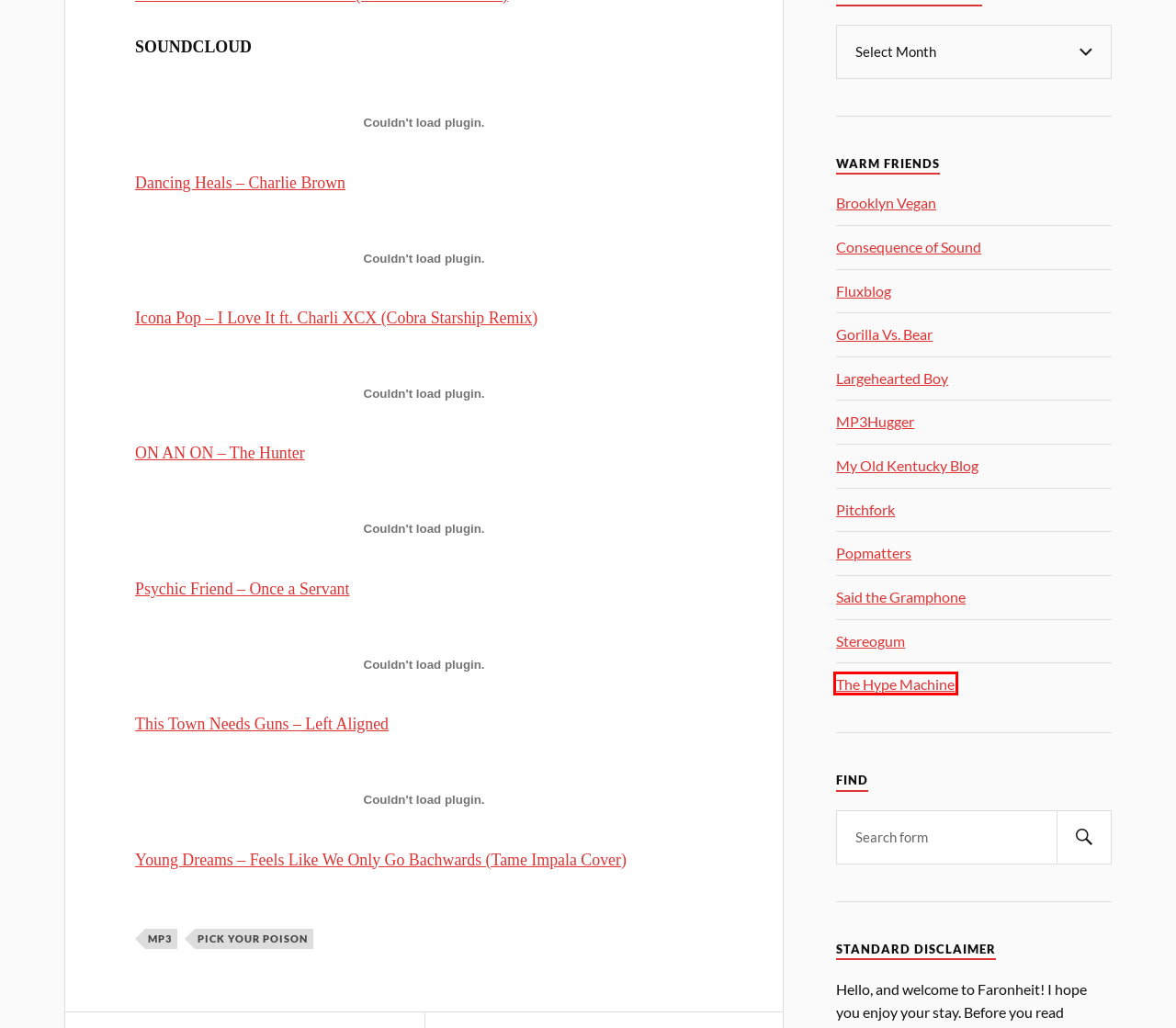You’re provided with a screenshot of a webpage that has a red bounding box around an element. Choose the best matching webpage description for the new page after clicking the element in the red box. The options are:
A. Pick Your Poison: Tuesday 11-27-12 - Faronheit | A Chicago Centric Music Blog
B. Hype Machine
C. music Archives - Faronheit | A Chicago Centric Music Blog
D. Fluxblog
E. EP Review: How to destroy angels_ - An omen_ [Columbia] - Faronheit | A Chicago Centric Music Blog
F. Faronheit | A Chicago Centric Music Blog - The hottest music from Chicago & beyond
G. pick your poison Archives - Faronheit | A Chicago Centric Music Blog
H. mp3hugger – indie mp3s you can hug

B